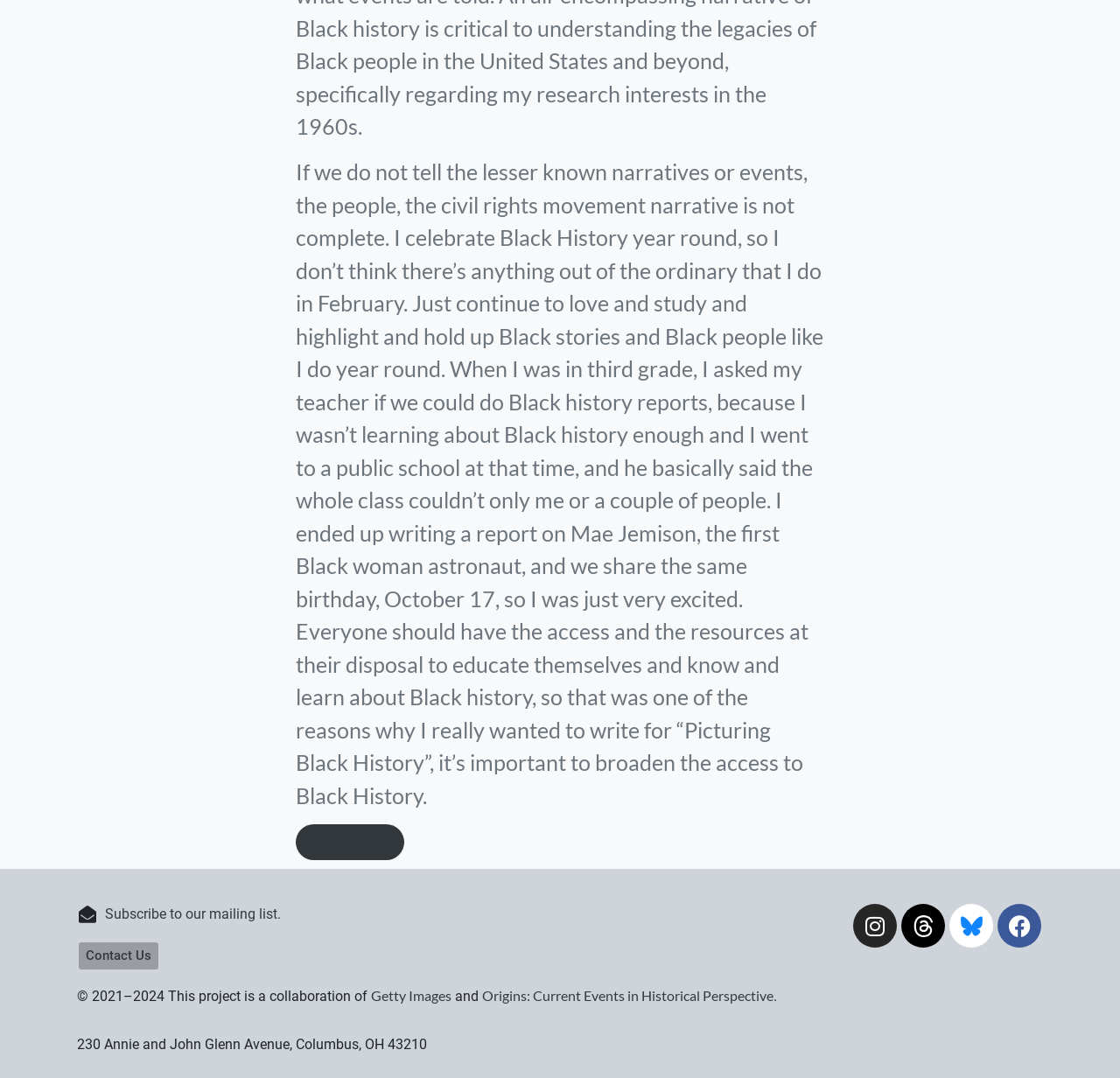Answer briefly with one word or phrase:
What is the purpose of the 'Picturing Black History' project?

To broaden access to Black History